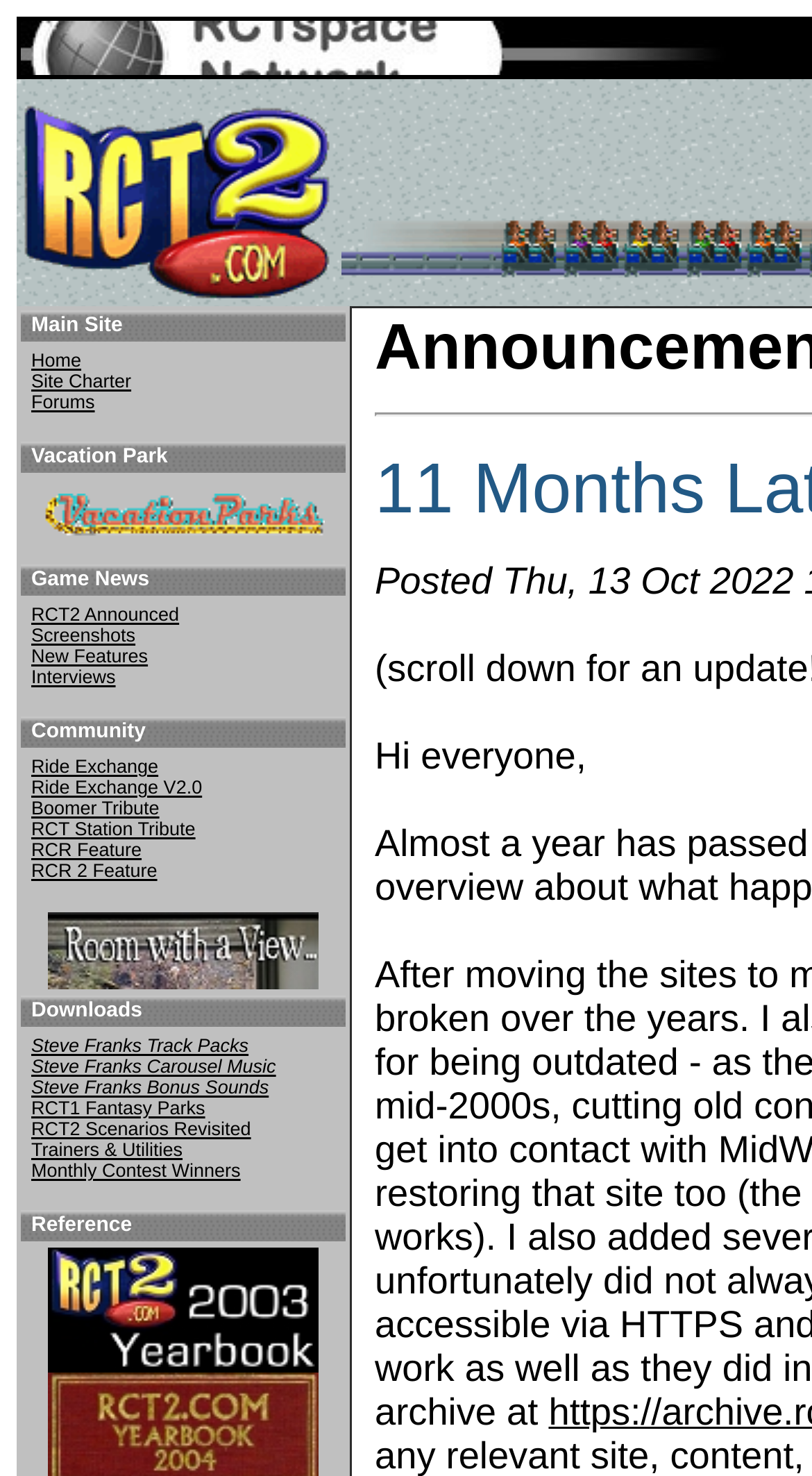Please identify the bounding box coordinates of where to click in order to follow the instruction: "View RCT2 Announced".

[0.038, 0.409, 0.221, 0.423]